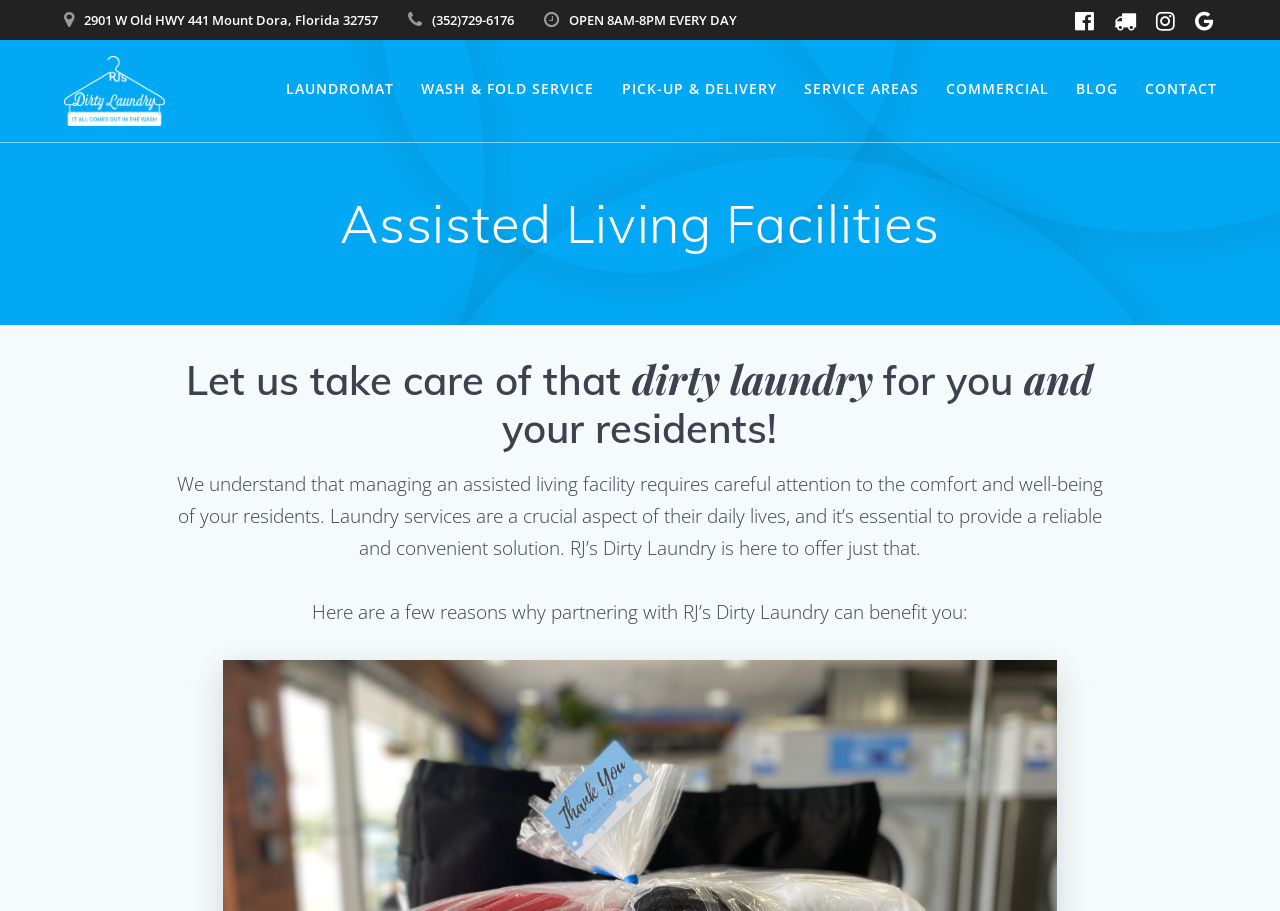Determine the bounding box coordinates of the area to click in order to meet this instruction: "Call (352)729-6176".

[0.338, 0.012, 0.402, 0.032]